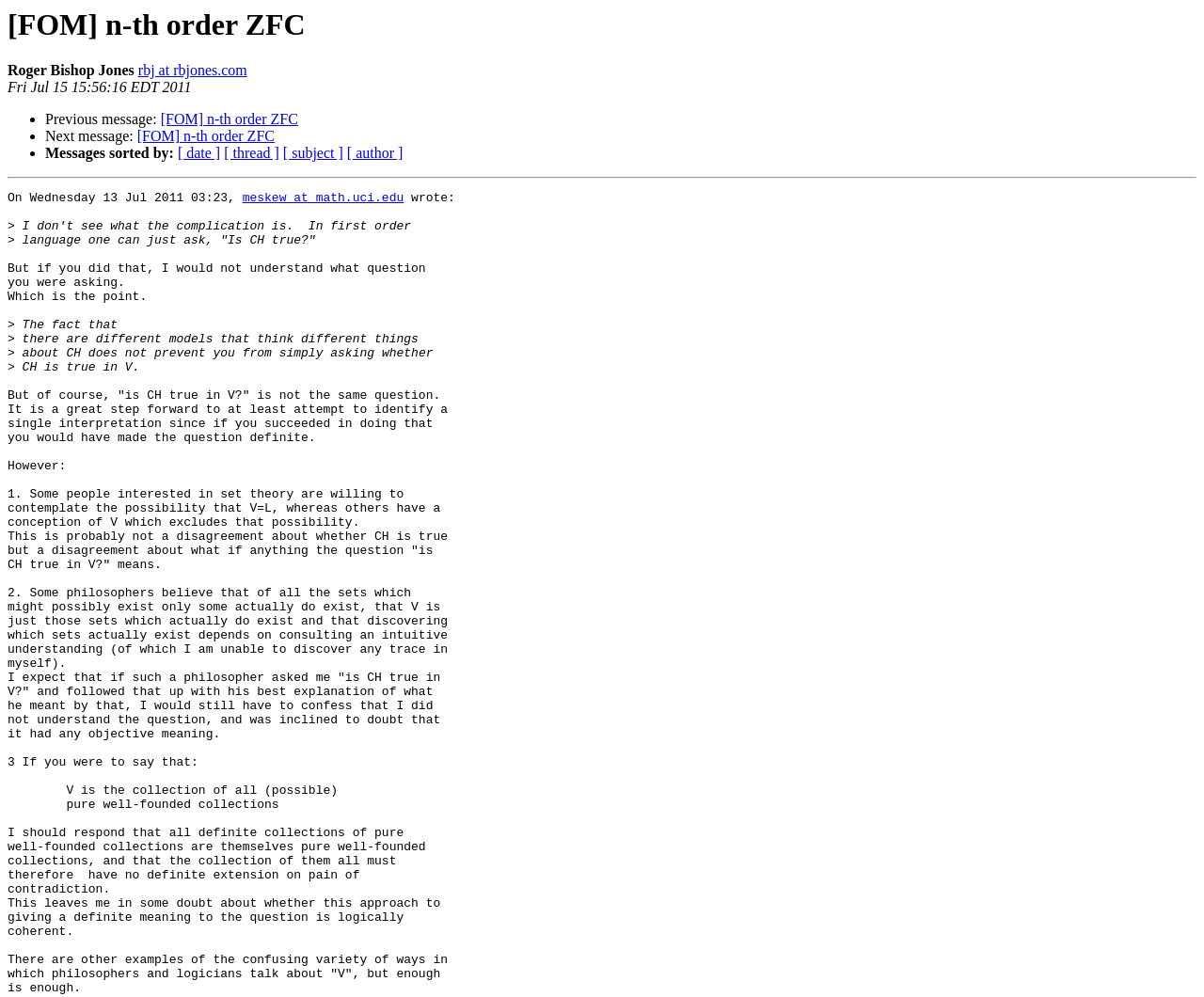What is the relationship between CH and different models?
Can you offer a detailed and complete answer to this question?

The relationship between CH and different models can be understood by looking at the text 'there are different models that think different things about CH', which suggests that different models have different opinions or interpretations about the Continuum Hypothesis.